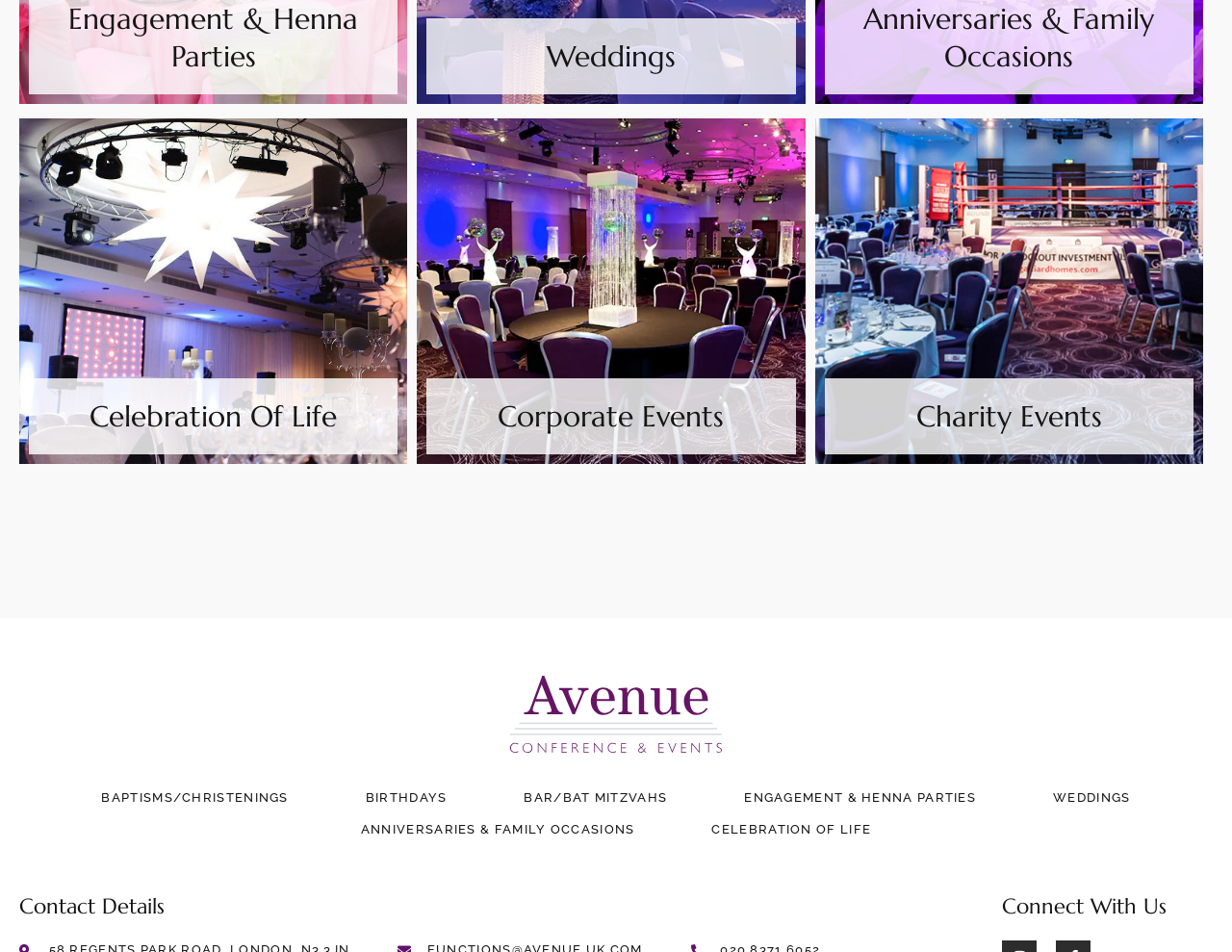Find the bounding box coordinates for the HTML element described in this sentence: "Weddings". Provide the coordinates as four float numbers between 0 and 1, in the format [left, top, right, bottom].

[0.855, 0.831, 0.918, 0.865]